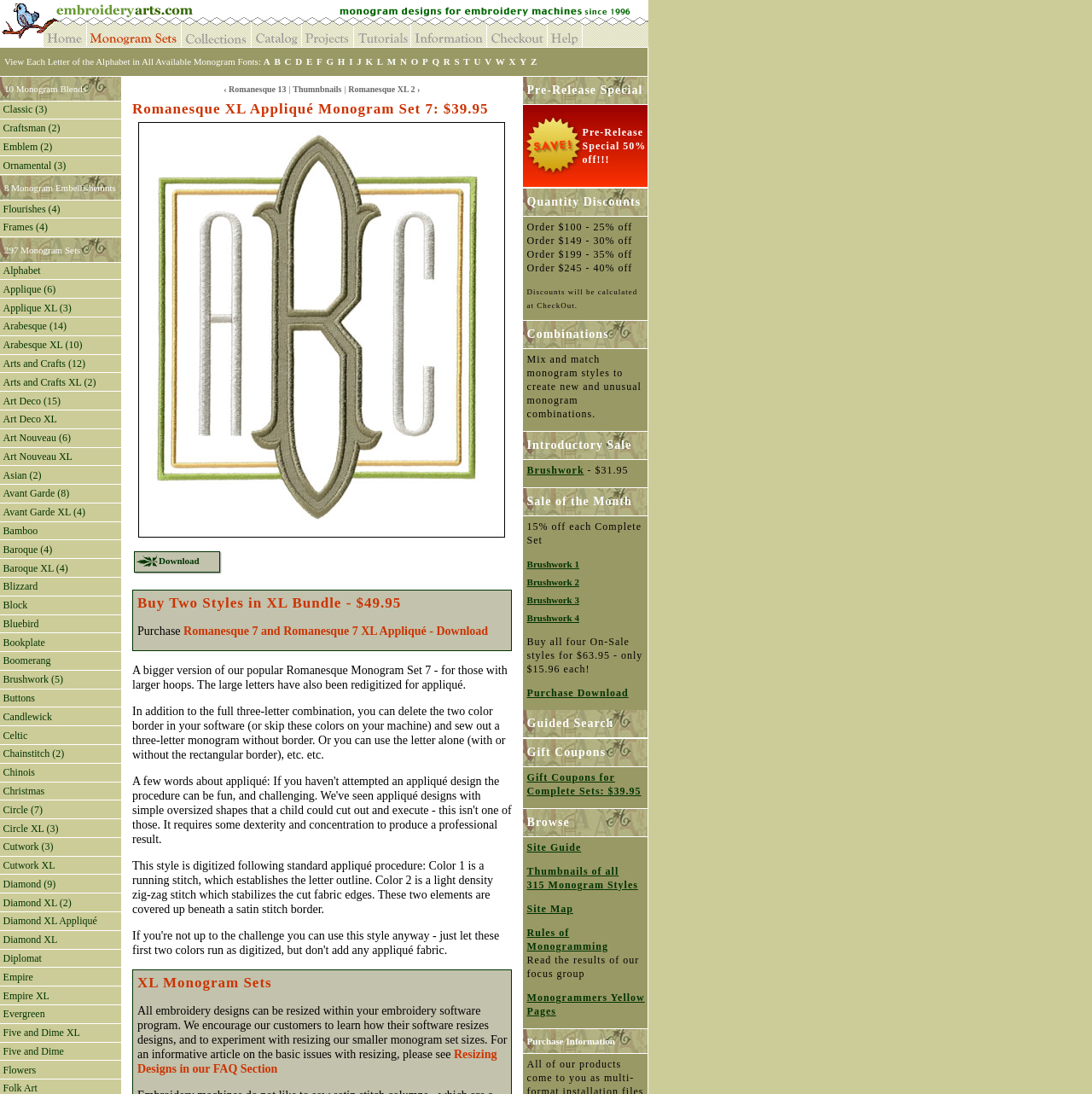Please identify the bounding box coordinates of the element that needs to be clicked to perform the following instruction: "View Monogram Styles".

[0.079, 0.034, 0.166, 0.045]